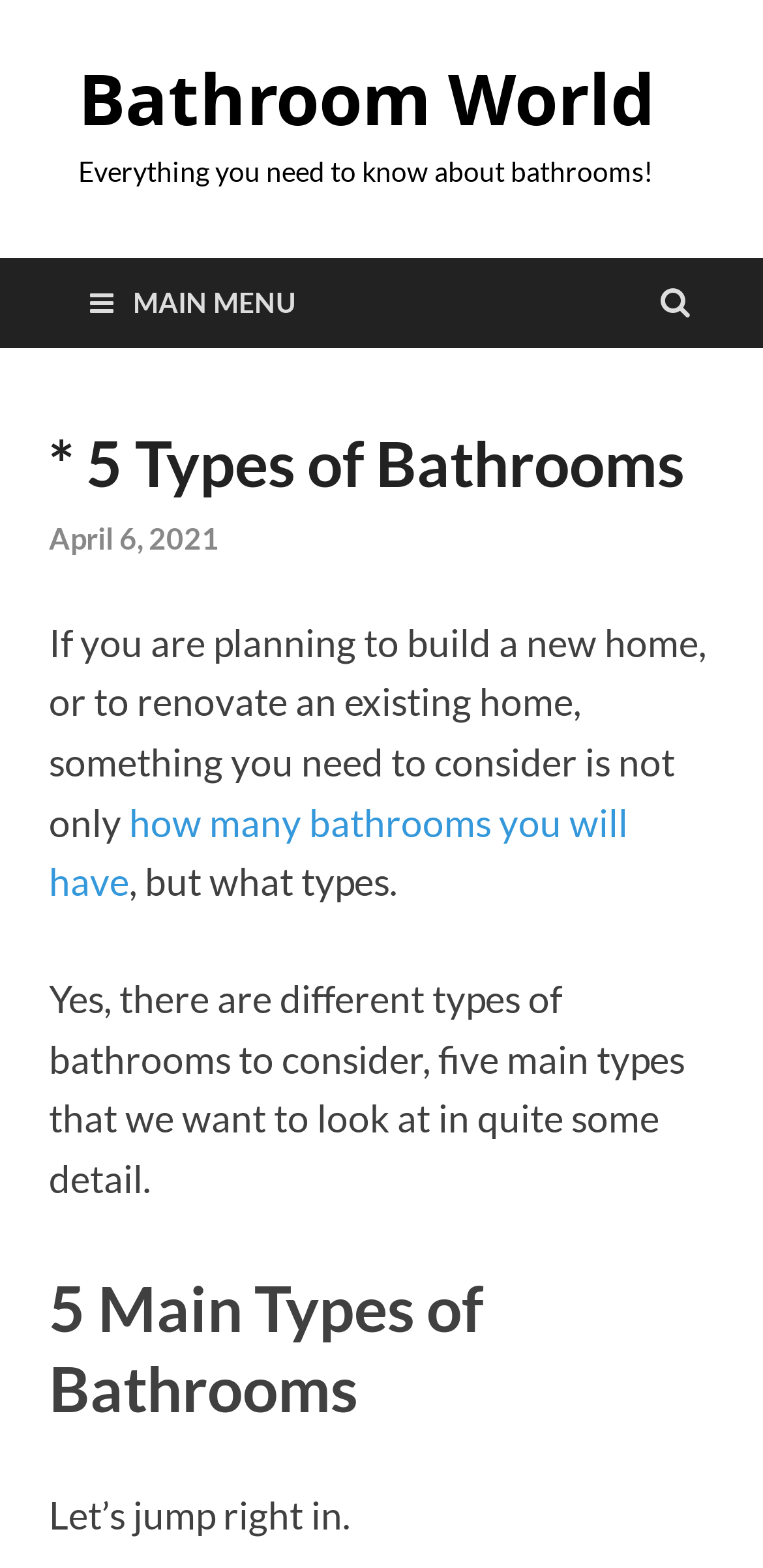Find the UI element described as: "April 6, 2021February 6, 2023" and predict its bounding box coordinates. Ensure the coordinates are four float numbers between 0 and 1, [left, top, right, bottom].

[0.064, 0.331, 0.287, 0.354]